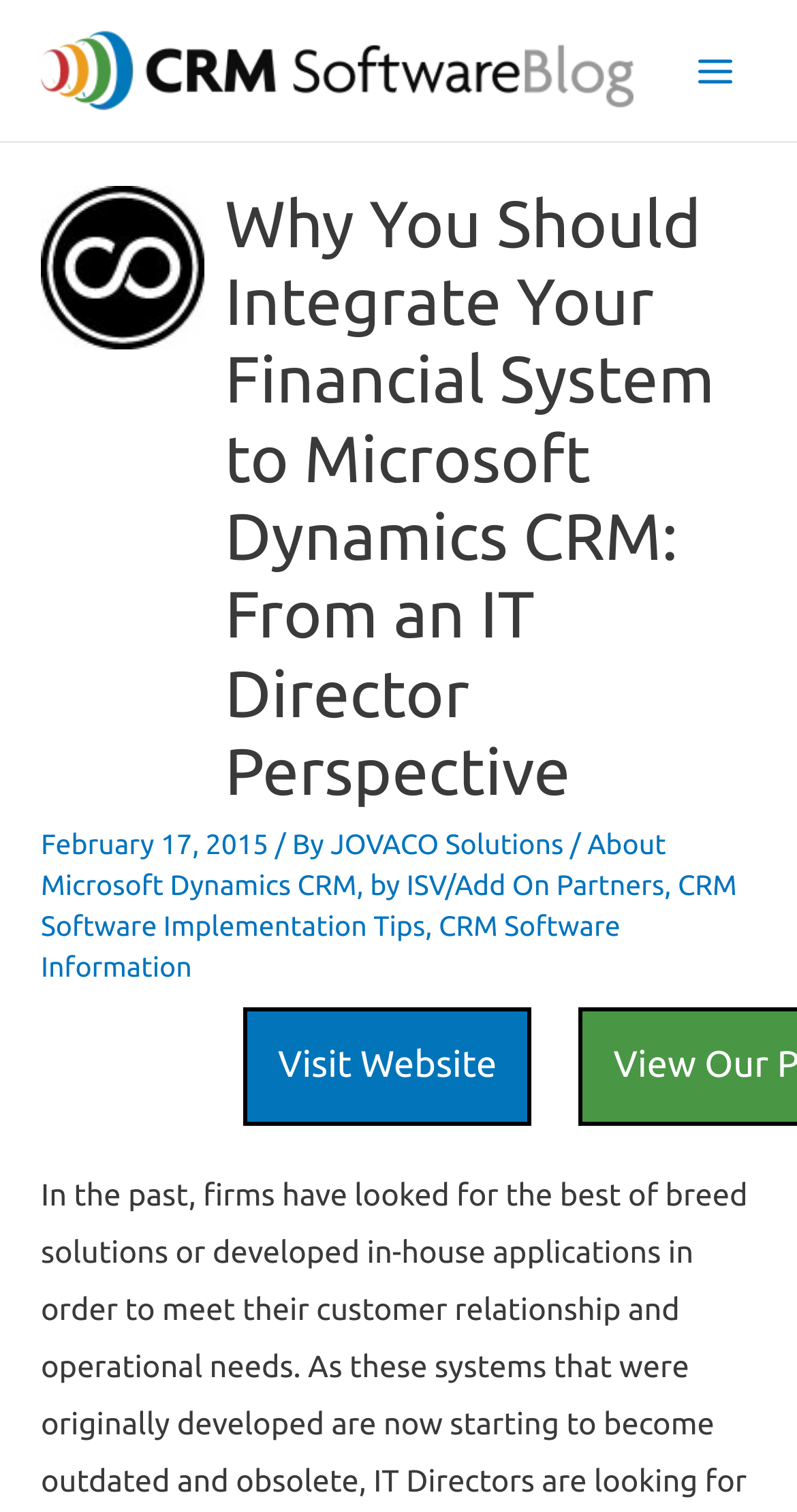Please identify and generate the text content of the webpage's main heading.

Why You Should Integrate Your Financial System to Microsoft Dynamics CRM: From an IT Director Perspective